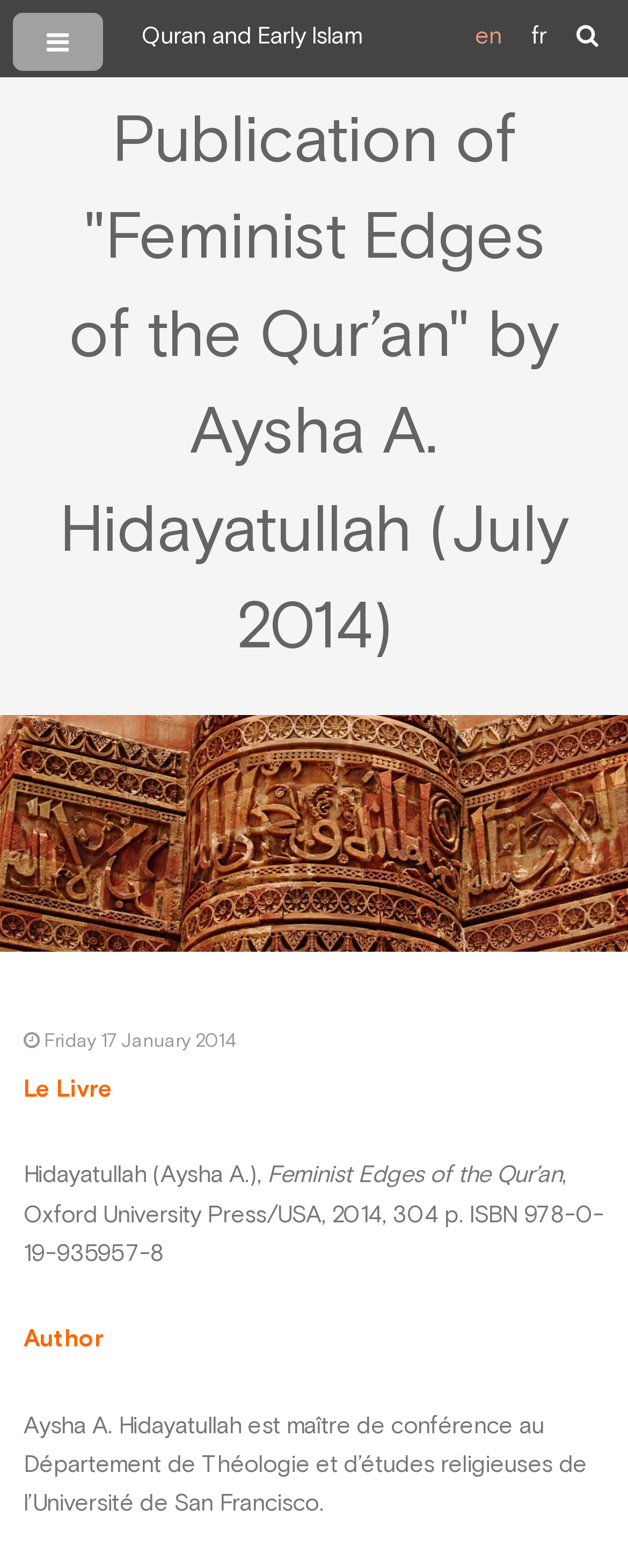How many pages does the publication have?
Please provide a detailed and comprehensive answer to the question.

I found the number of pages by looking at the static text element which contains the text ', Oxford University Press/USA, 2014, 304 p. ISBN 978-0-19-935957-8'. The number of pages is '304'.